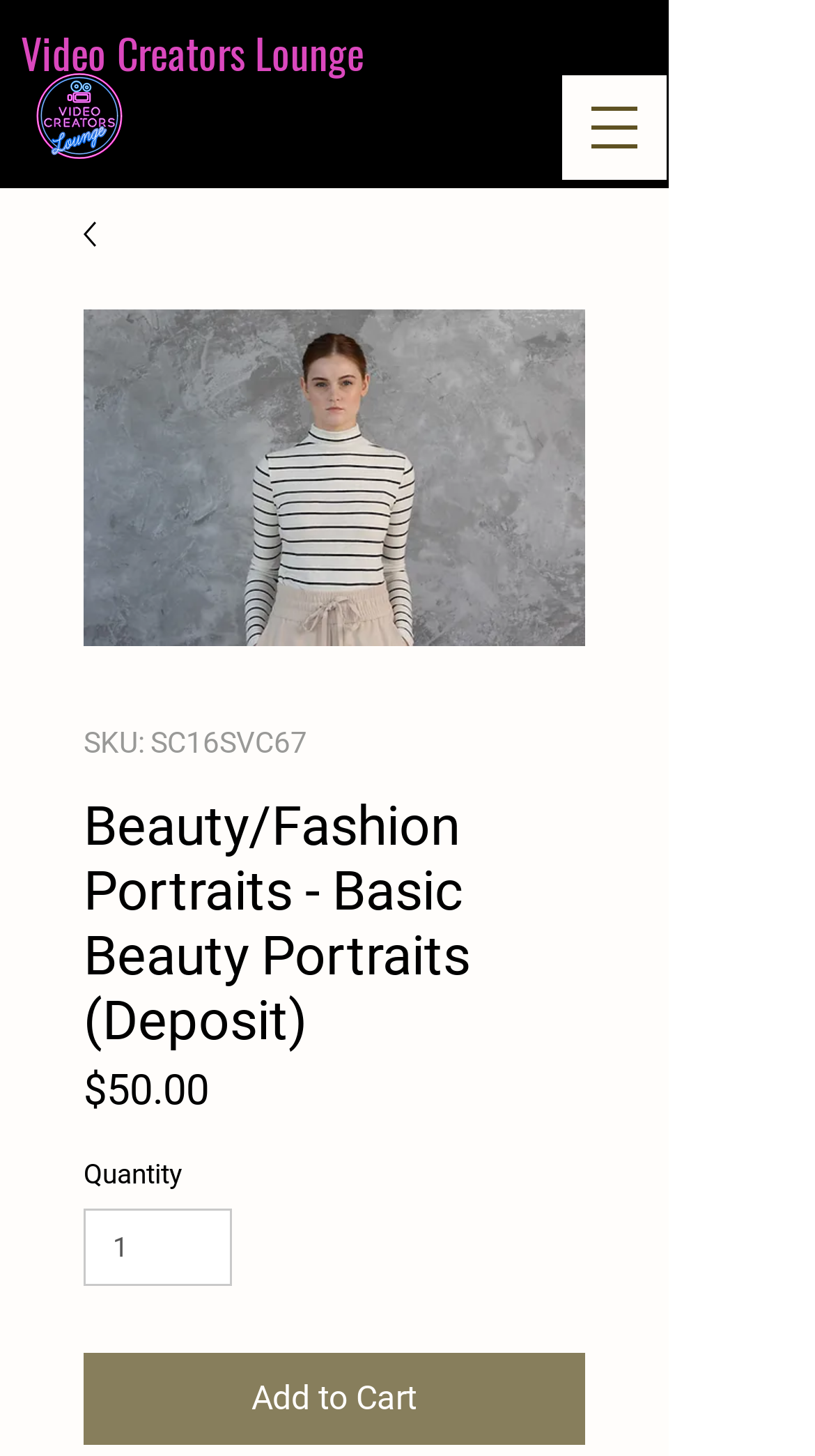Please find and provide the title of the webpage.

Beauty/Fashion Portraits - Basic Beauty Portraits (Deposit)